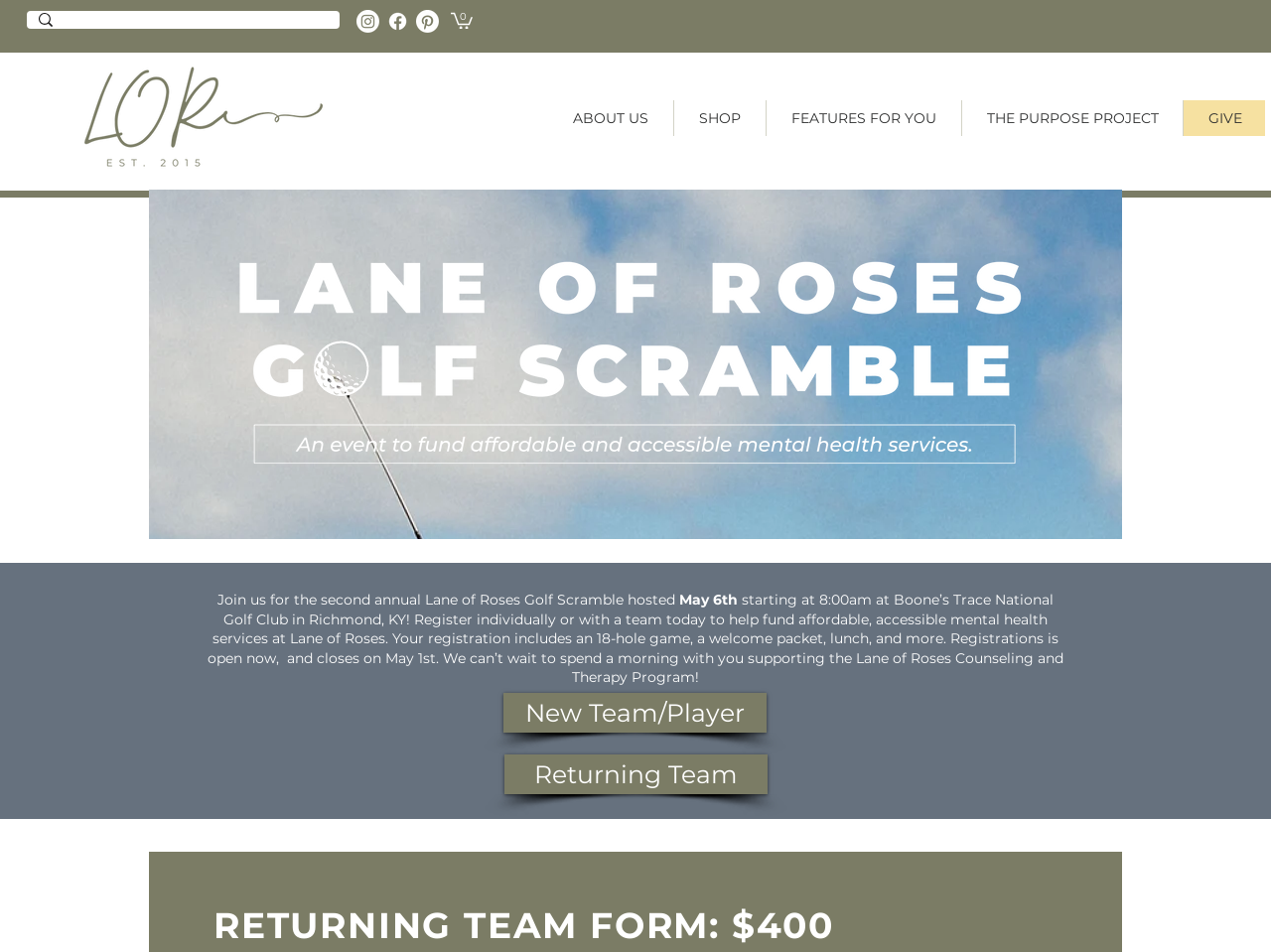Look at the image and write a detailed answer to the question: 
How much does the RETURNING TEAM FORM cost?

I found the answer by reading the text on the webpage, which states 'RETURNING TEAM FORM: $400'. This indicates that the cost of the RETURNING TEAM FORM is $400.